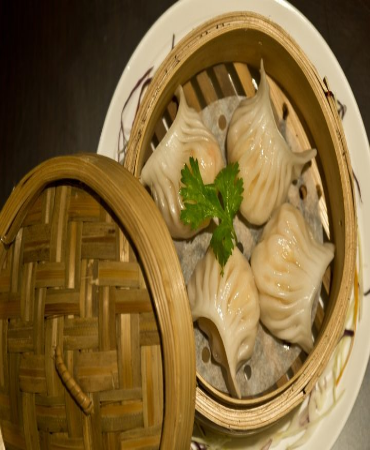Describe all the elements in the image extensively.

This image features a traditional bamboo steamer filled with delicately shaped dumplings, showcasing the artistry of Indo-Chinese cuisine. The dumplings are neatly arranged on a steaming plate, each topped with a sprig of fresh coriander for a touch of color and freshness. The warm, inviting tones of the bamboo contrast beautifully with the pale, glossy surface of the dumplings, creating an appealing visual presentation. This dish exemplifies the flavors and presentation style typical of elaborate catering for grand events and weddings, particularly in Delhi, where Indo-Chinese cuisine is a popular choice for its rich flavors and culinary finesse.